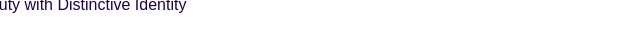What is the purpose of the image in the blog?
Based on the screenshot, answer the question with a single word or phrase.

To inspire readers